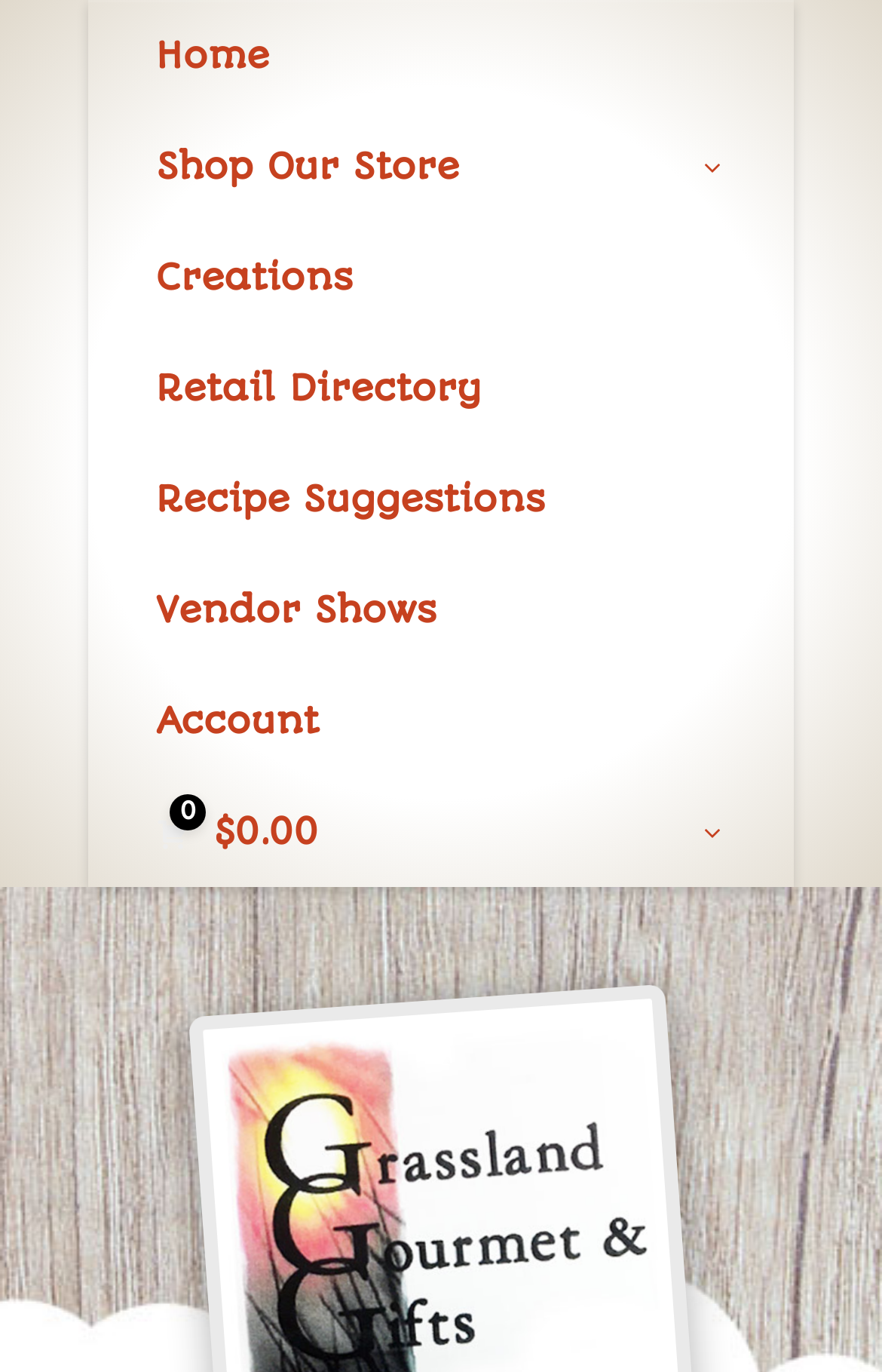Identify the bounding box coordinates for the UI element described as: "Saint Vincent College". The coordinates should be provided as four floats between 0 and 1: [left, top, right, bottom].

None